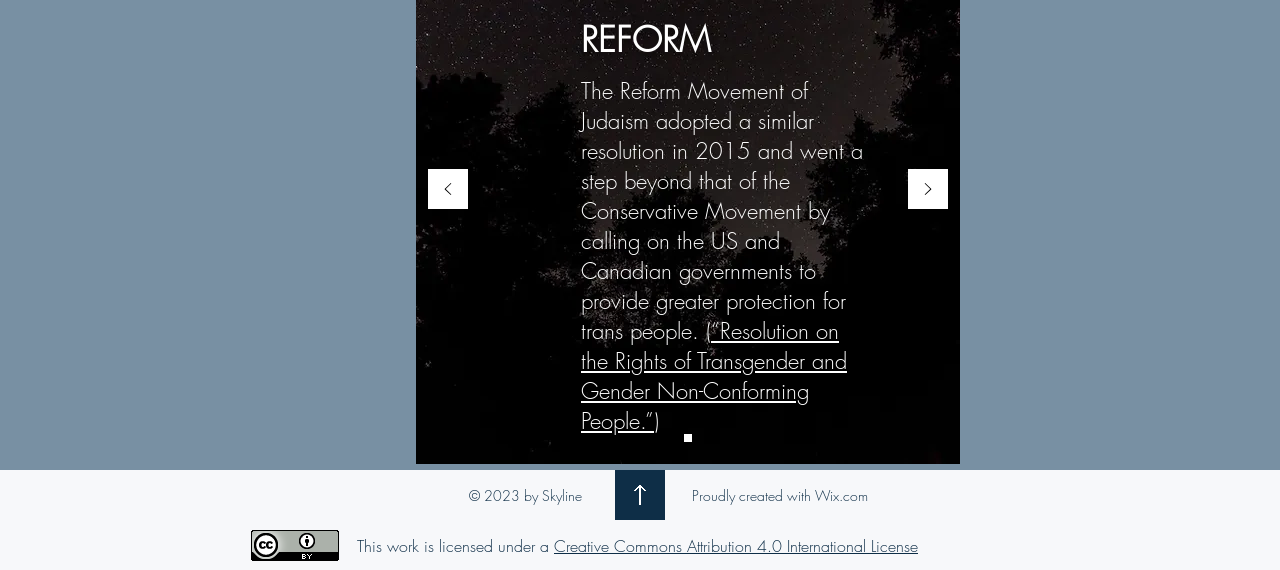How many slides are available?
Based on the screenshot, give a detailed explanation to answer the question.

The question asks about the number of slides available on the webpage. By examining the navigation element with the content 'Slides' and its child link elements, we can count the number of slides, which are 'Slide 1', 'Slide 2', and 'Slide 3', resulting in a total of 3 slides.